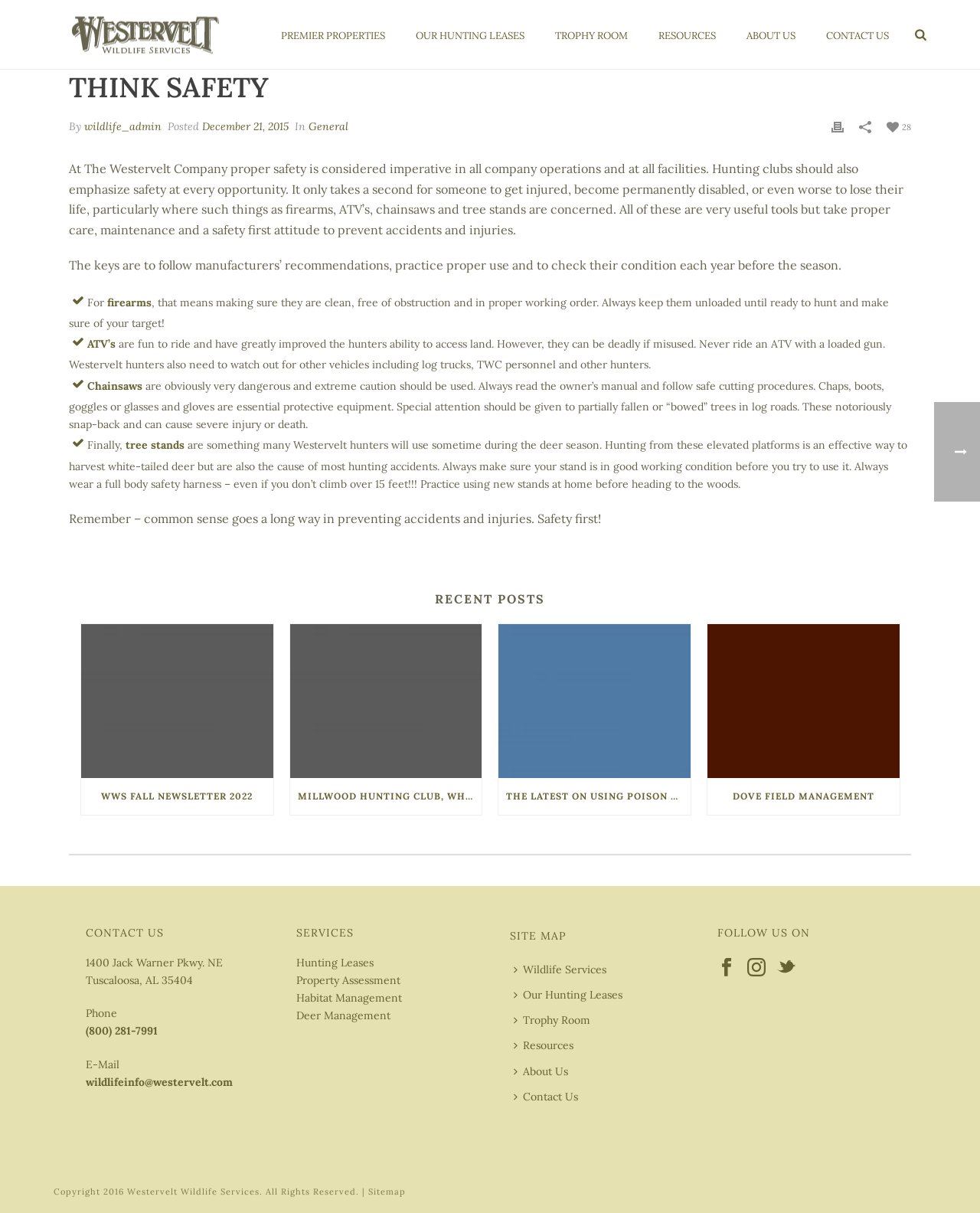What is the phone number to contact?
Refer to the image and provide a thorough answer to the question.

The phone number to contact is (800) 281-7991, which is listed at the bottom of the webpage under the 'CONTACT US' section.